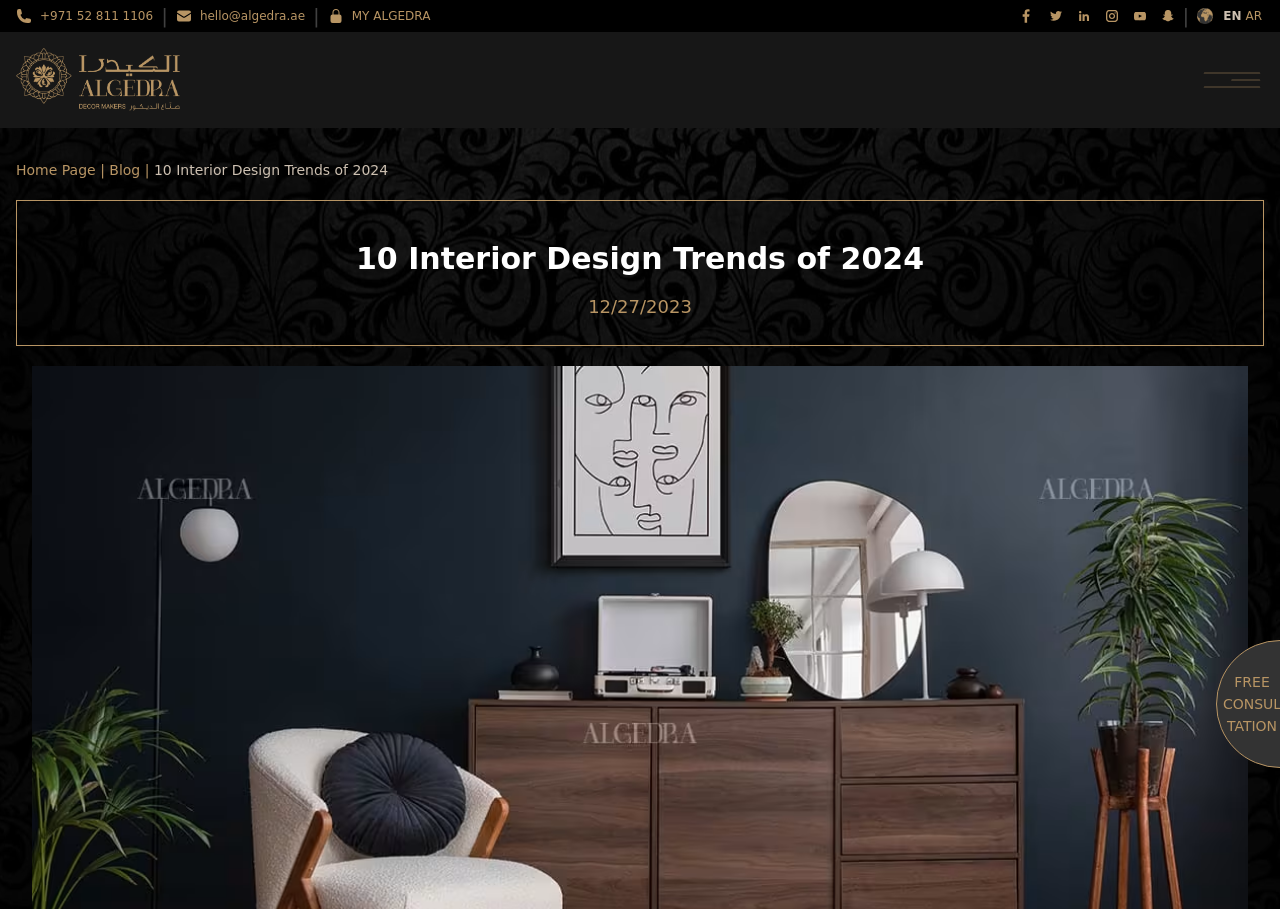What is the phone number on the webpage?
Analyze the image and deliver a detailed answer to the question.

I found the phone number by looking at the link element with the text '+971 52 811 1106' which is located at the top of the webpage.